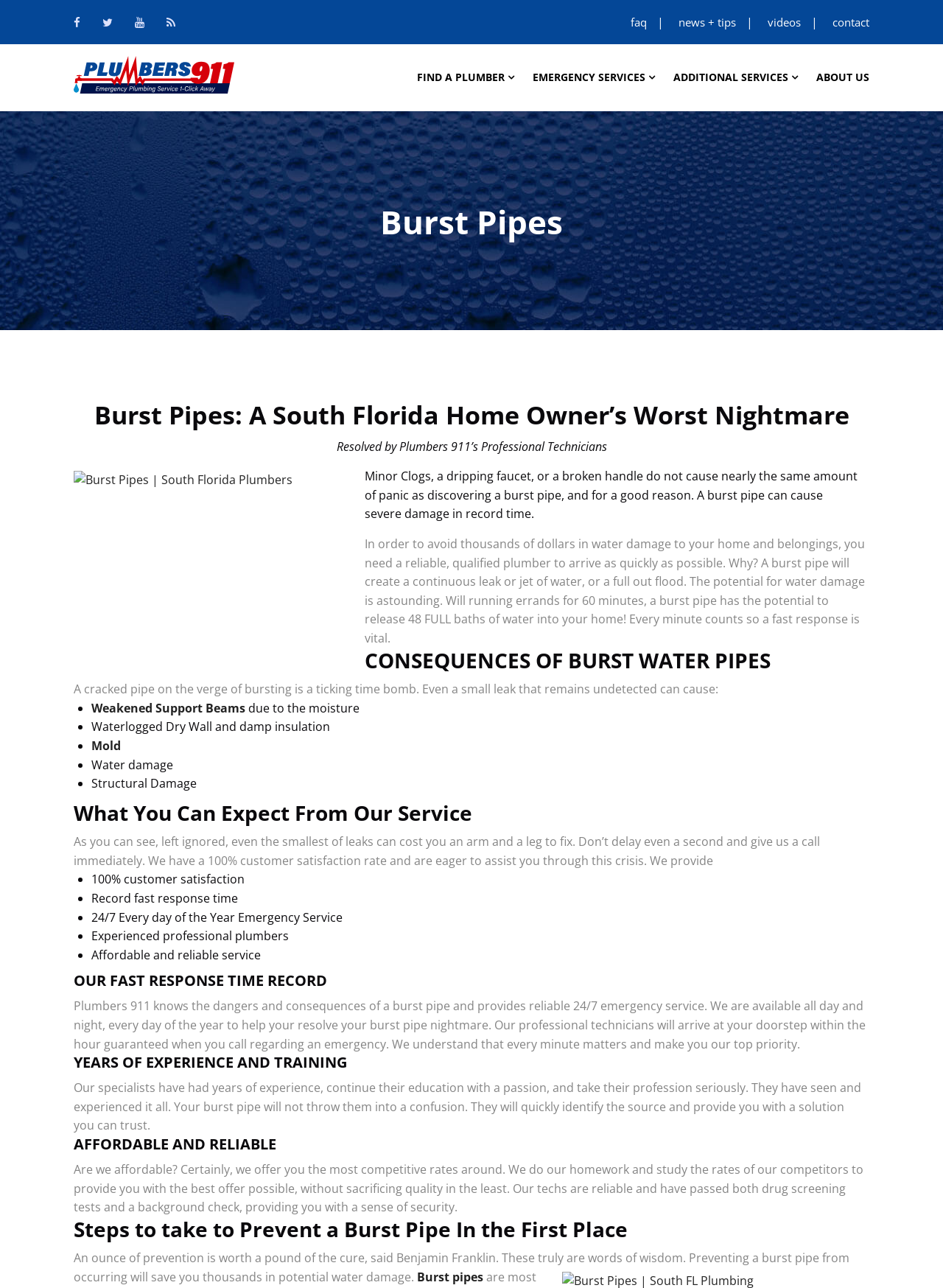What can prevent a burst pipe?
Examine the image closely and answer the question with as much detail as possible.

The webpage suggests that an ounce of prevention is worth a pound of cure, implying that taking preventive measures can help avoid burst pipes from occurring in the first place, saving homeowners from potential water damage and other consequences.